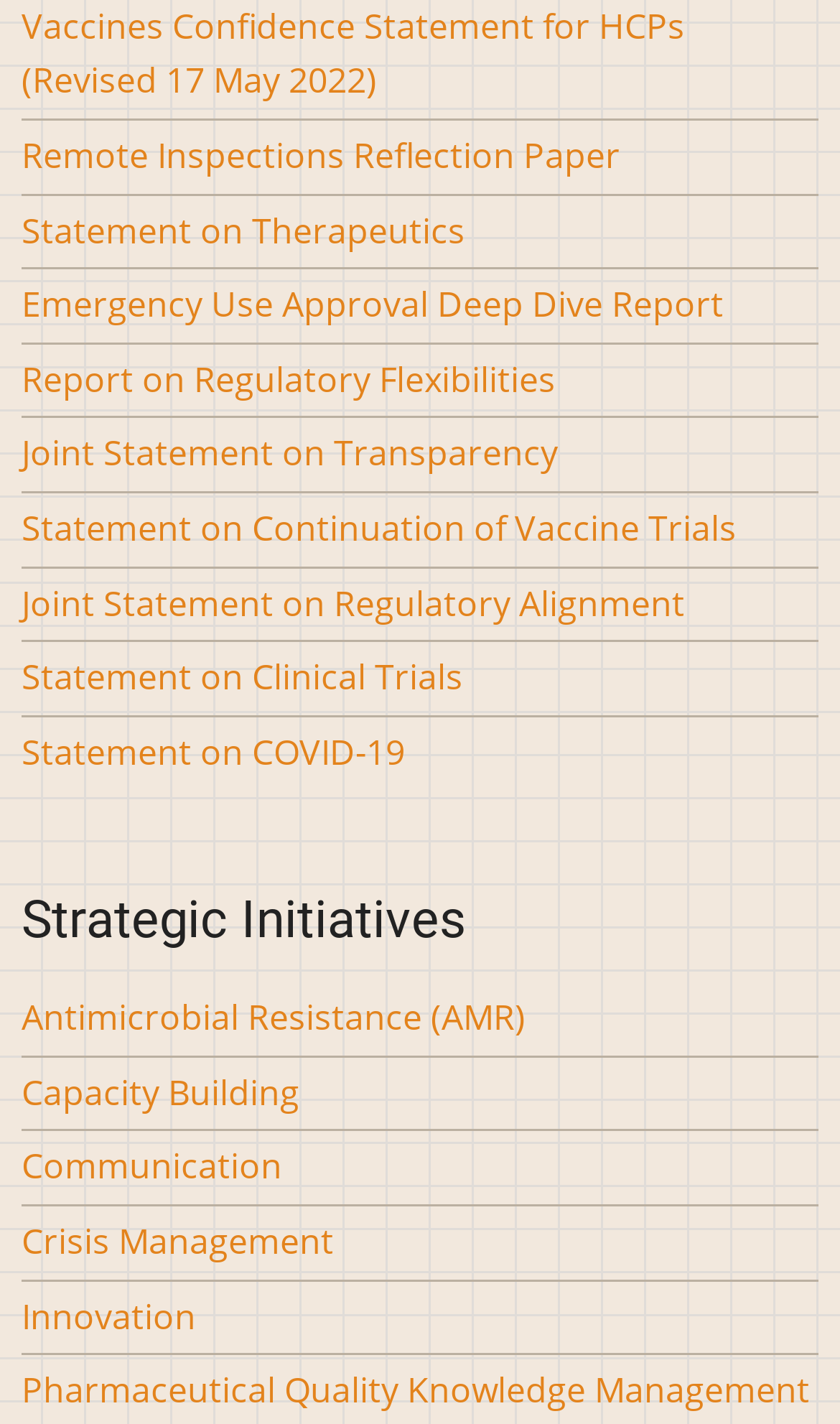Provide your answer in a single word or phrase: 
What is the heading above the links?

None